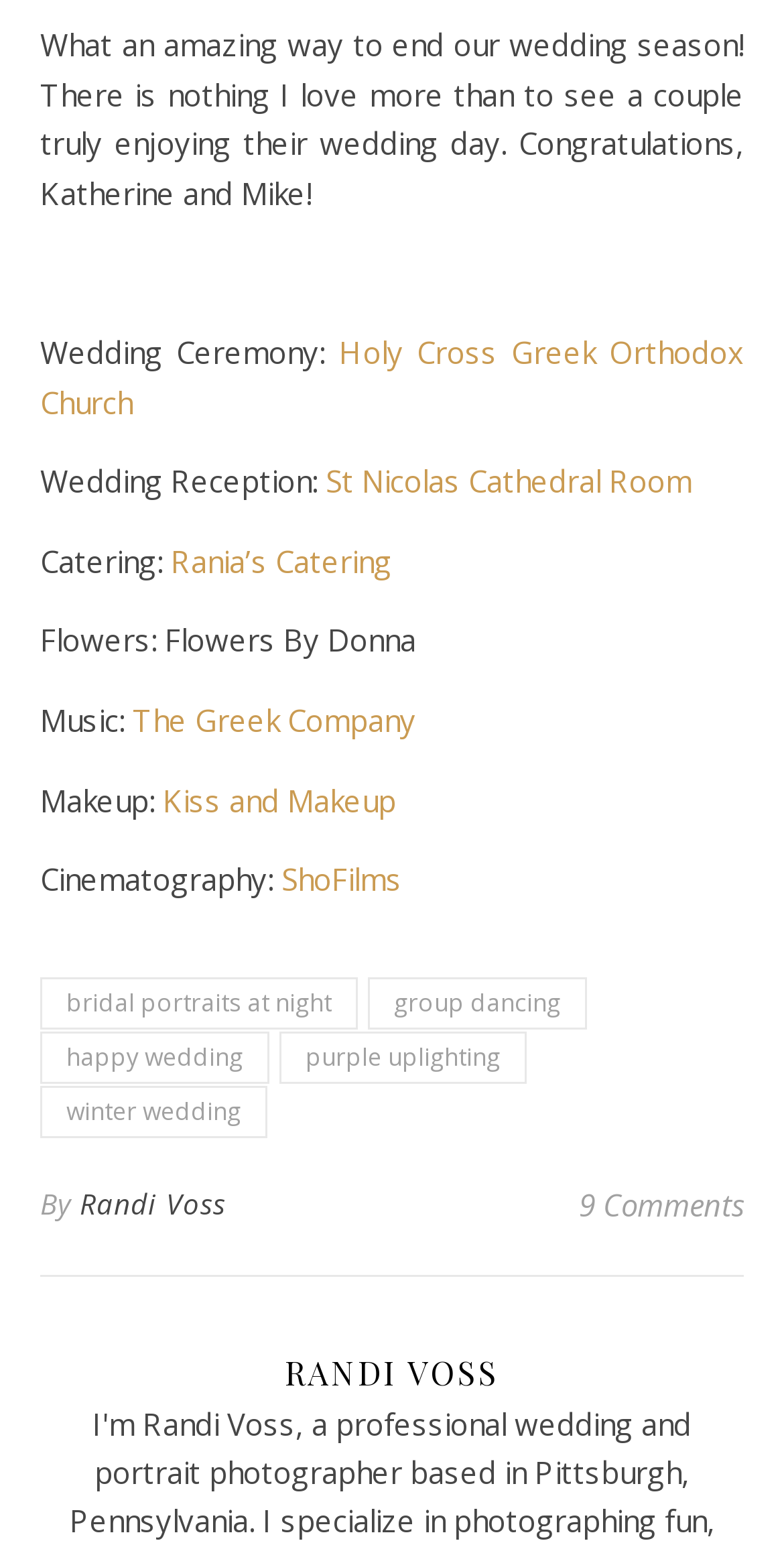Find and indicate the bounding box coordinates of the region you should select to follow the given instruction: "Click on the link to Holy Cross Greek Orthodox Church".

[0.051, 0.215, 0.949, 0.273]